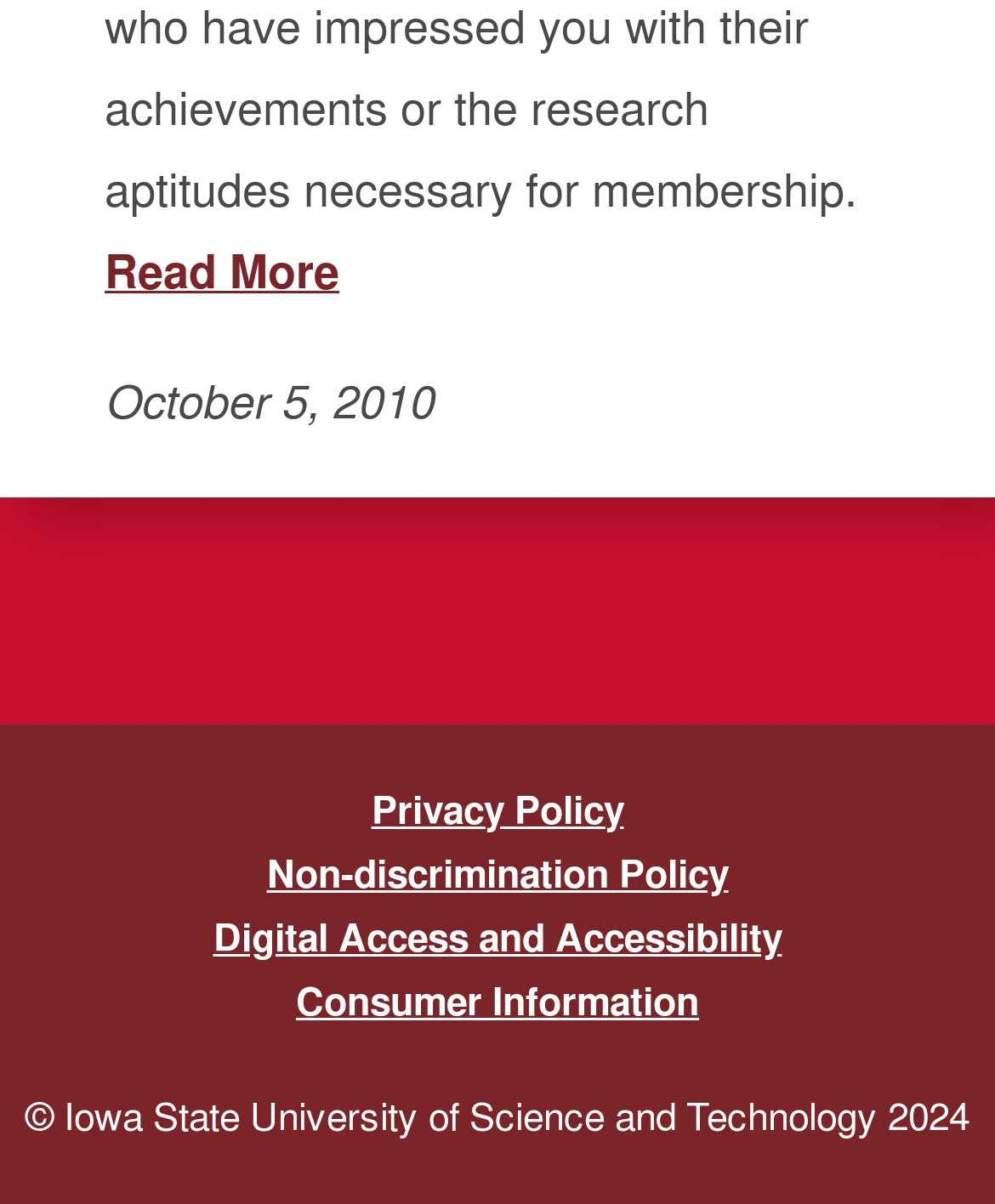What is the date mentioned on the webpage?
Analyze the image and provide a thorough answer to the question.

The date 'October 5, 2010' is mentioned on the webpage, which can be found in the StaticText element with bounding box coordinates [0.105, 0.307, 0.436, 0.358].